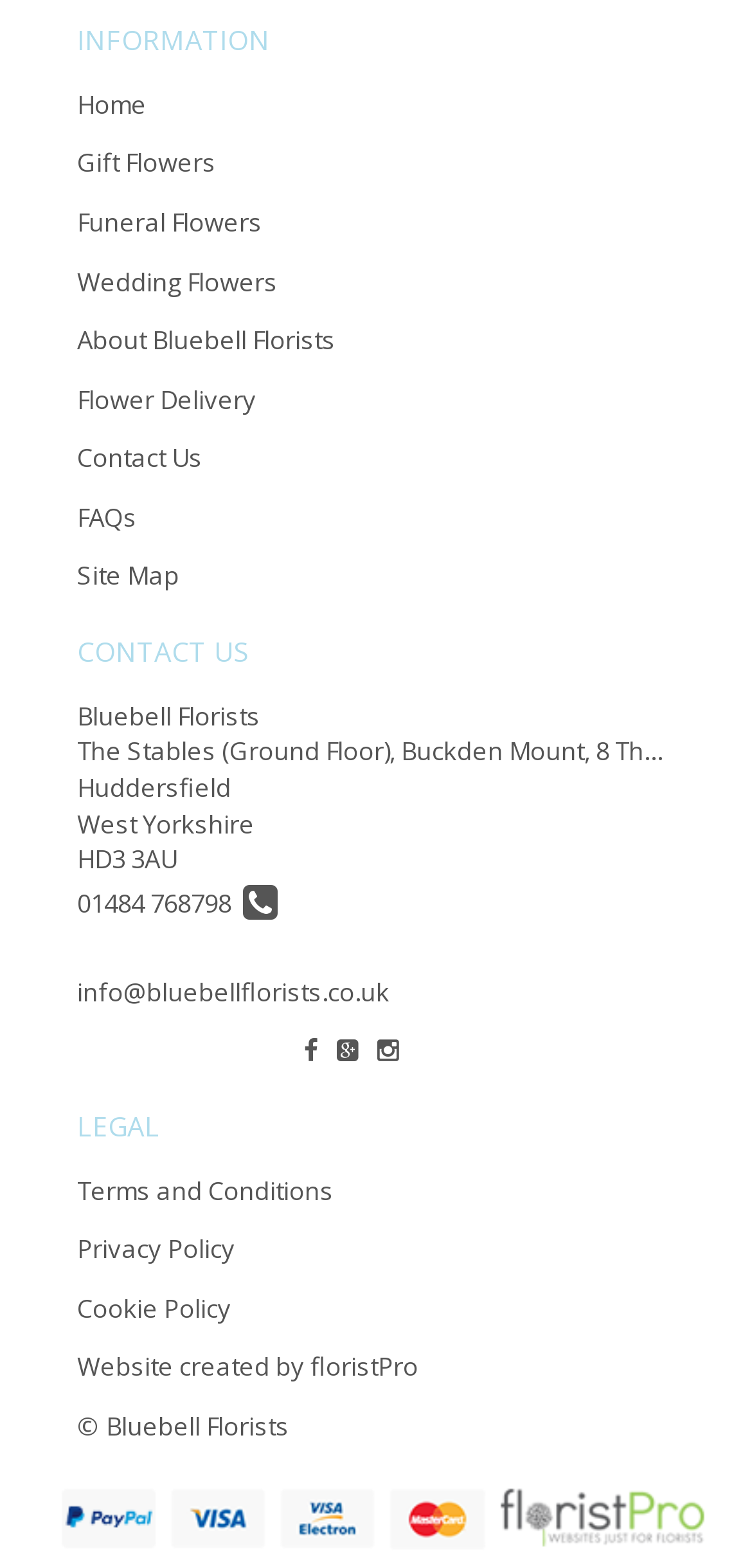What is the postal code of the florist?
Answer the question in as much detail as possible.

I found the answer by looking at the contact information section, where it says 'HD3 3AU' as the postal code.